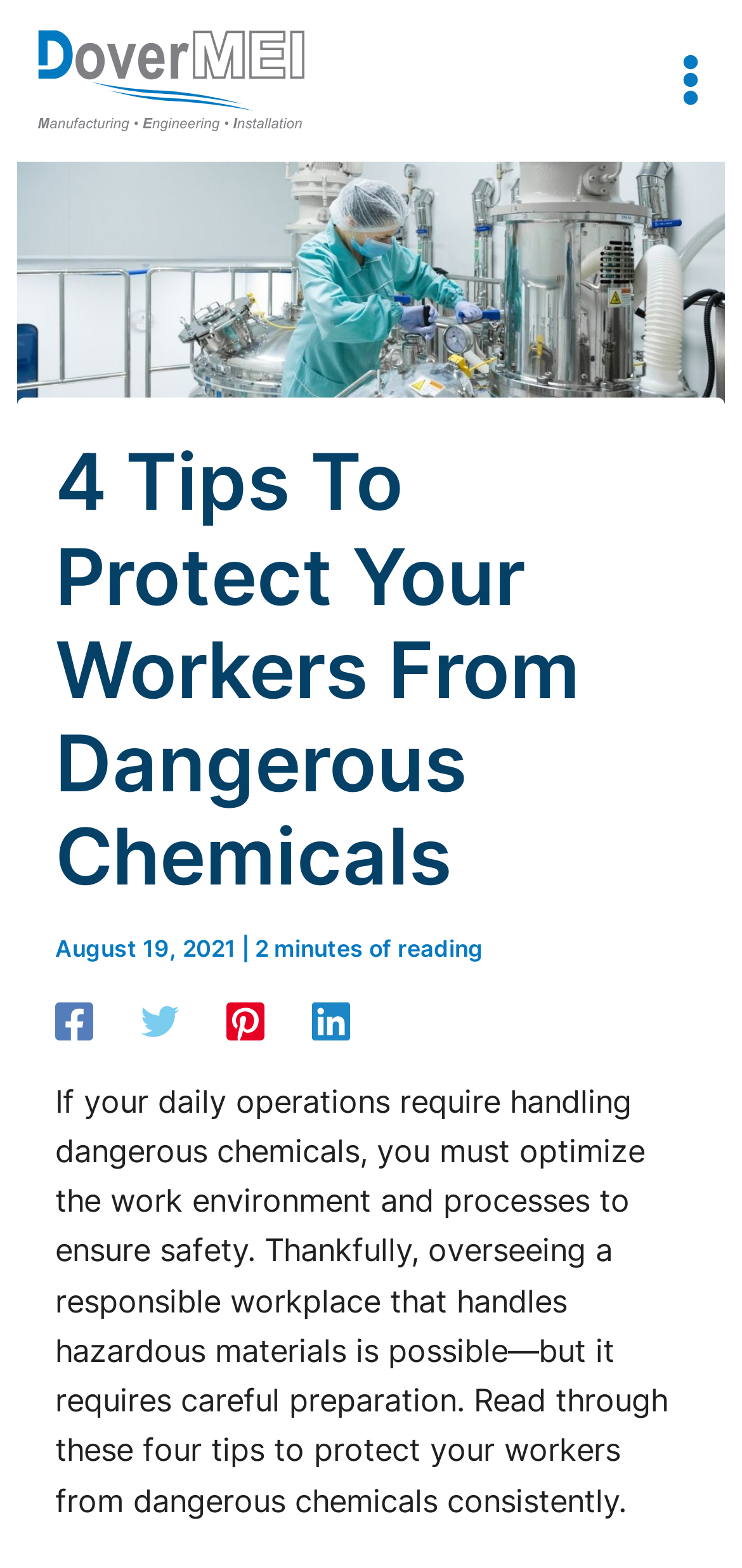Given the description Main Menu, predict the bounding box coordinates of the UI element. Ensure the coordinates are in the format (top-left x, top-left y, bottom-right x, bottom-right y) and all values are between 0 and 1.

[0.86, 0.018, 1.0, 0.085]